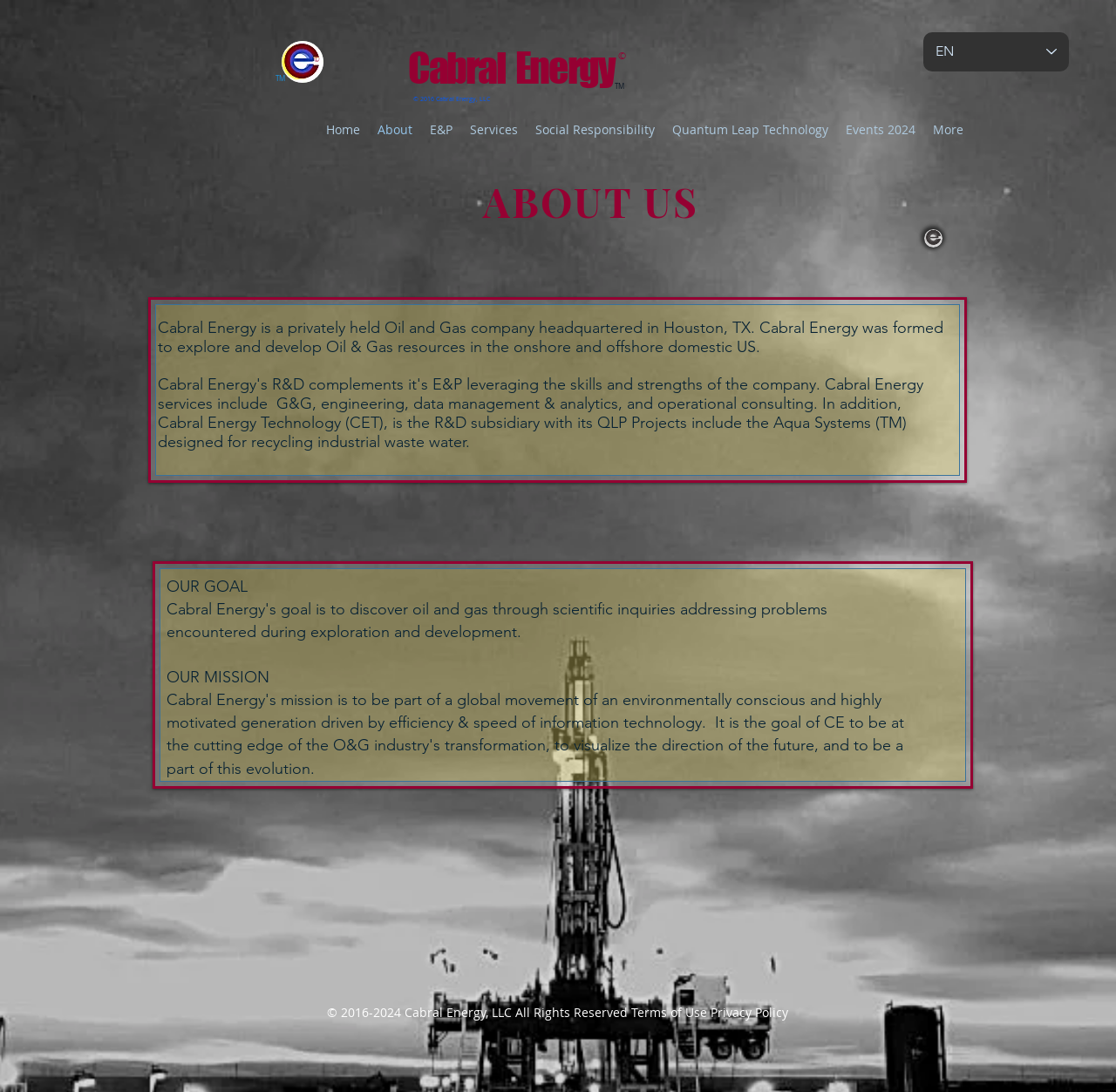Please provide a one-word or short phrase answer to the question:
What is the name of the project mentioned in the webpage?

Aqua Systems